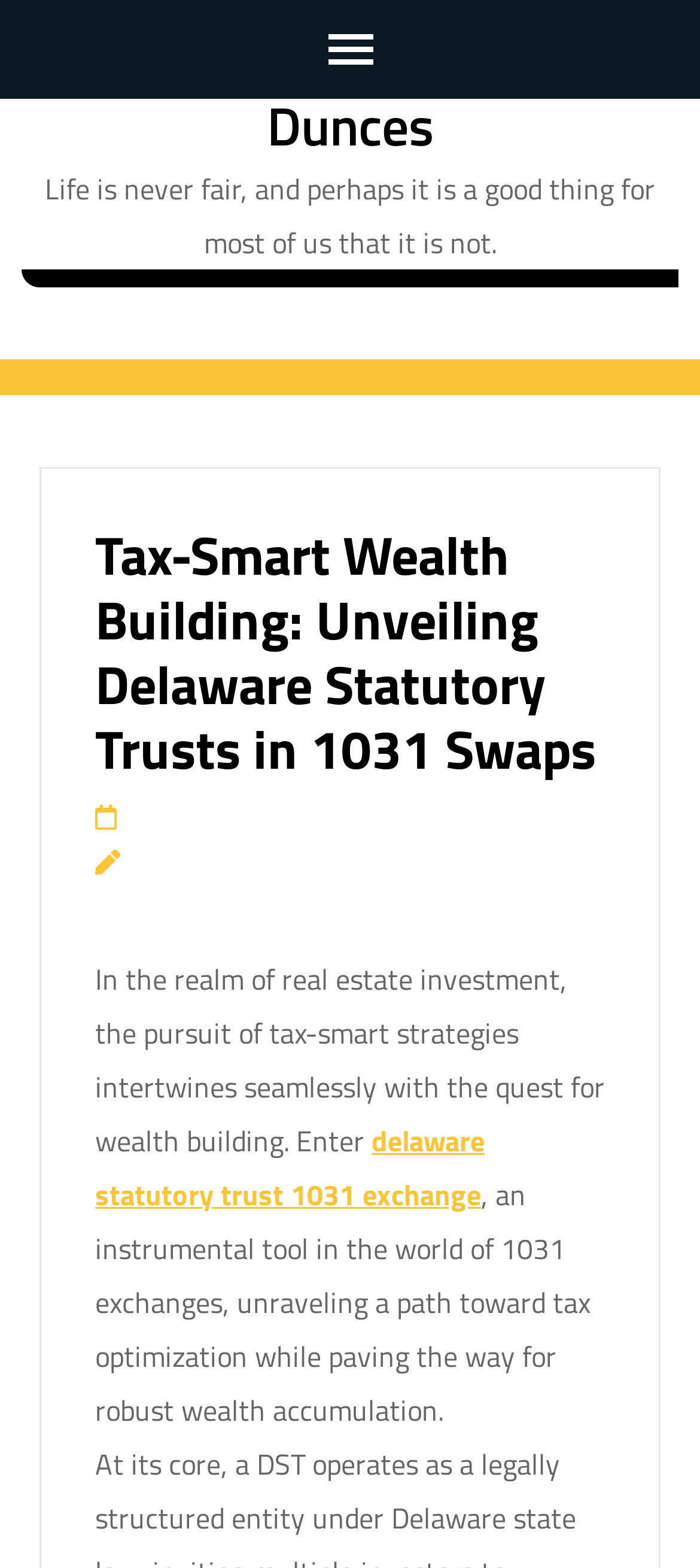What is the link related to 1031 exchanges?
Refer to the image and give a detailed answer to the query.

I found the link related to 1031 exchanges by looking at the link element with the text 'delaware statutory trust 1031 exchange' which is located in the middle of the webpage, indicating that it is a relevant link to the topic of 1031 exchanges.